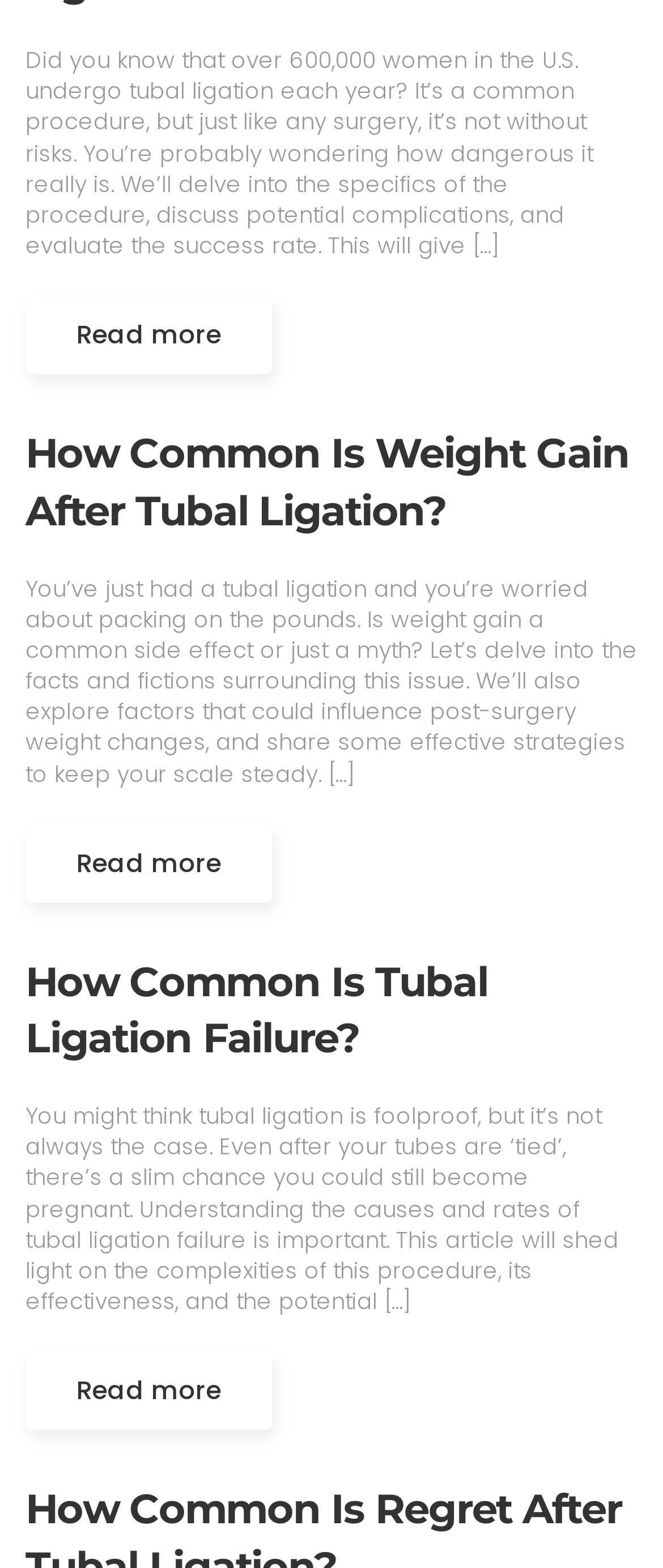Please examine the image and provide a detailed answer to the question: How many articles are featured on this page?

I counted the number of 'Read more' links on the page, which indicates the number of articles featured. There are three 'Read more' links, each corresponding to a separate article.